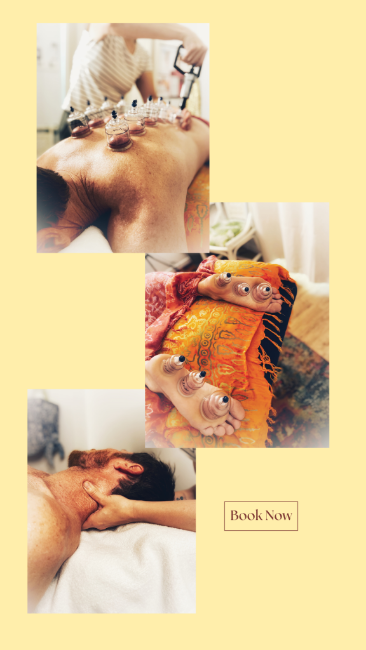Please answer the following question using a single word or phrase: 
What is the primary color of the background?

Yellow